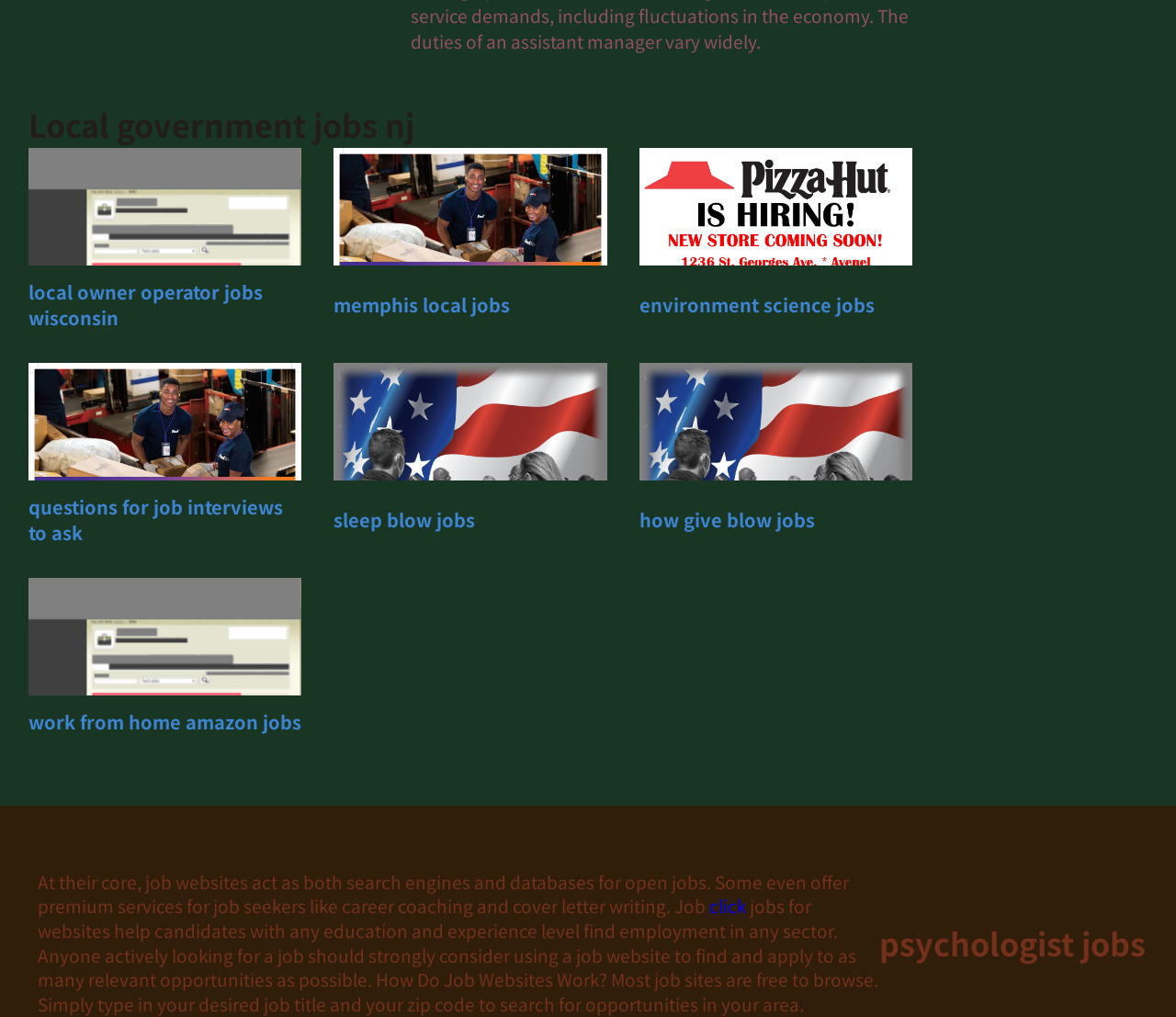What type of services do job websites offer?
Look at the image and respond to the question as thoroughly as possible.

According to the StaticText element with ID 111, job websites act as both search engines and databases for open jobs. This implies that job websites provide a platform for users to search for job opportunities and also store job listings in a database.